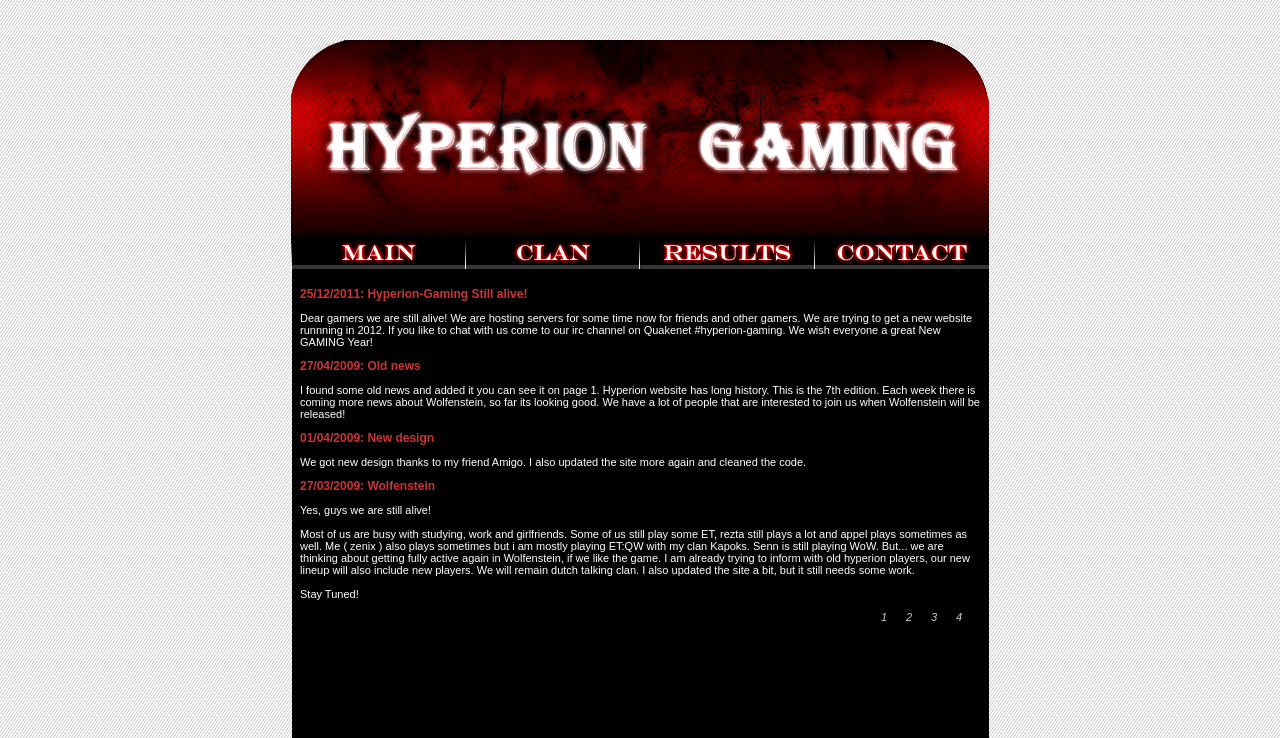Bounding box coordinates should be provided in the format (top-left x, top-left y, bottom-right x, bottom-right y) with all values between 0 and 1. Identify the bounding box for this UI element: parent_node: 25/12/2011: Hyperion-Gaming Still alive!

[0.227, 0.301, 0.773, 0.324]